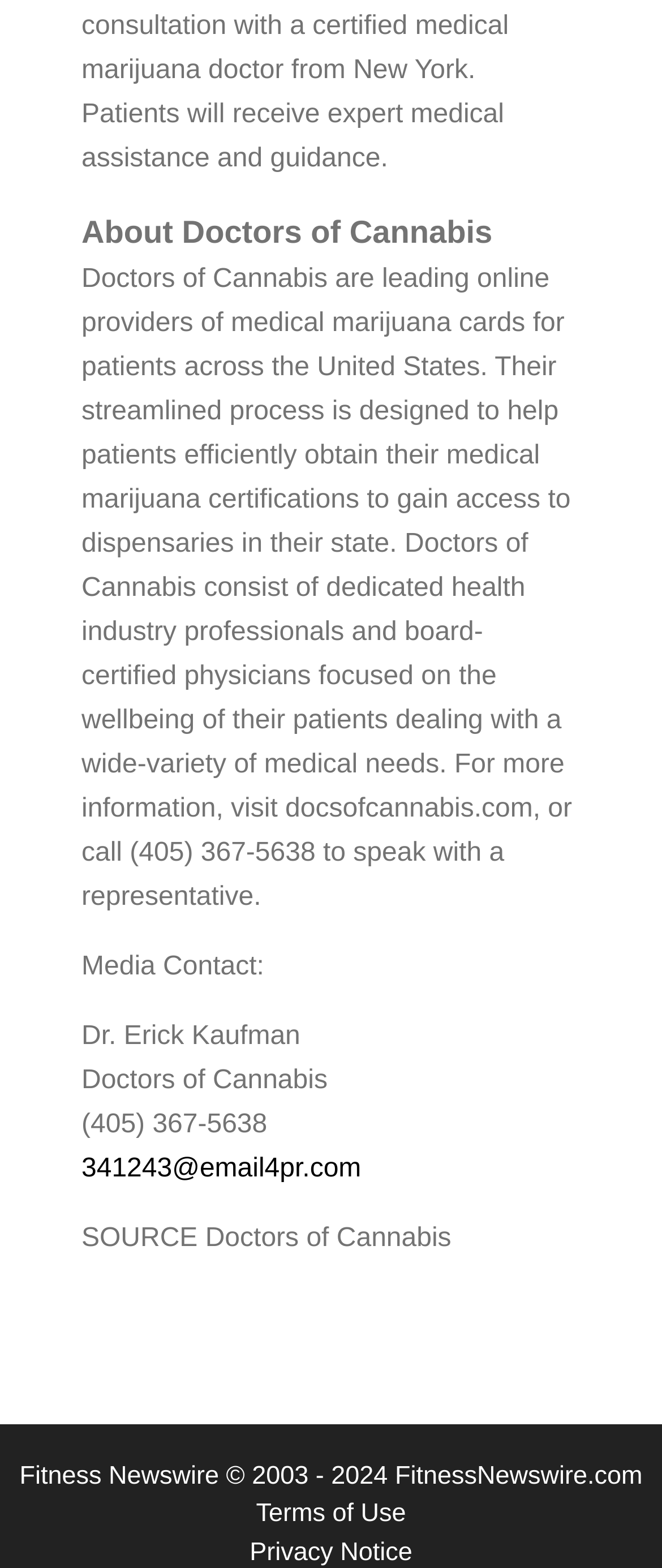Can you give a detailed response to the following question using the information from the image? What is the year range mentioned in the footer?

I found the answer by looking at the StaticText element with the text 'Fitness Newswire © 2003 - 2024 FitnessNewswire.com' at coordinates [0.029, 0.932, 0.971, 0.95]. This text is likely referring to the year range of Fitness Newswire.